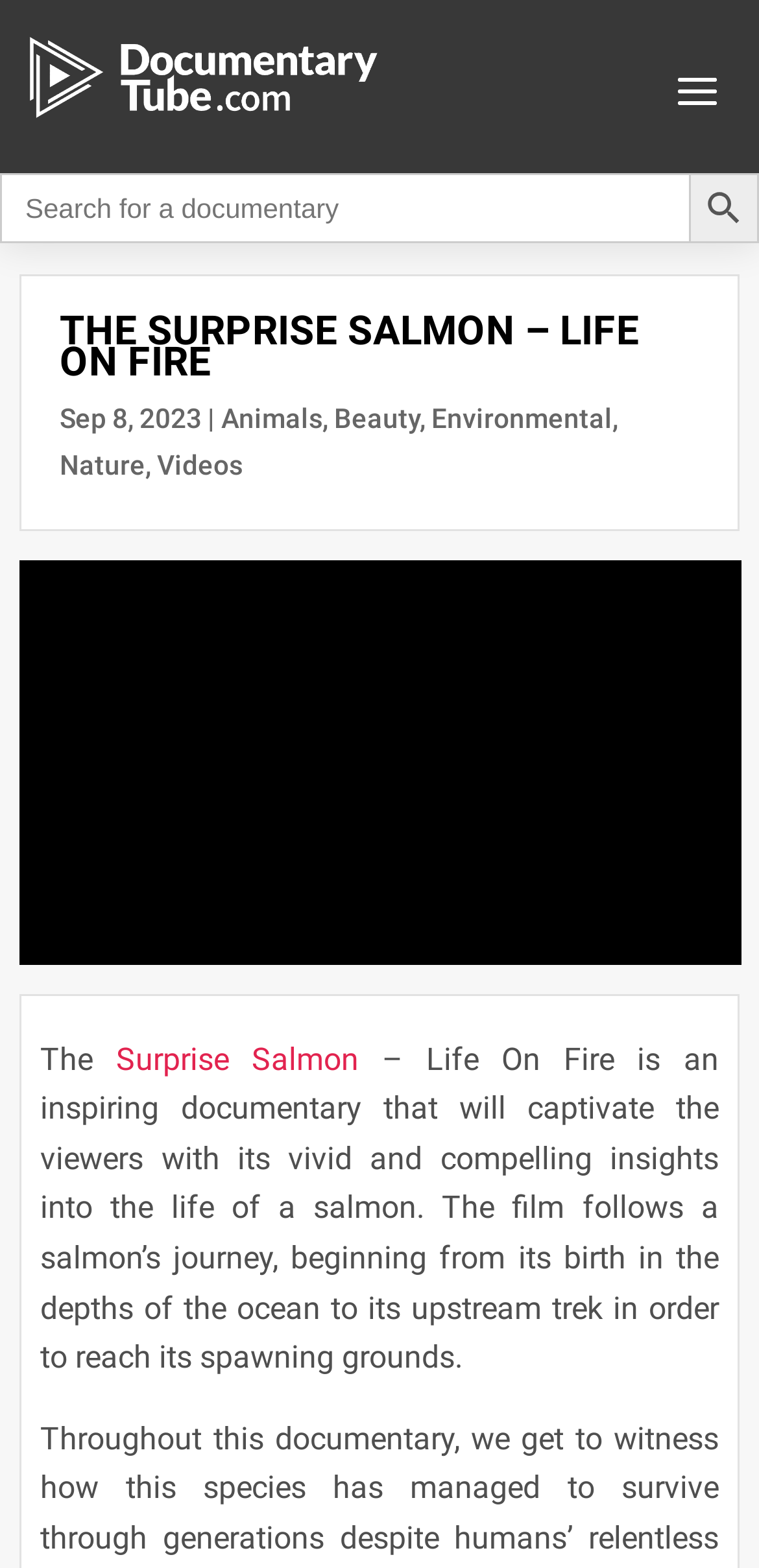Determine the bounding box coordinates for the area that needs to be clicked to fulfill this task: "Read more about the documentary". The coordinates must be given as four float numbers between 0 and 1, i.e., [left, top, right, bottom].

[0.053, 0.663, 0.947, 0.877]